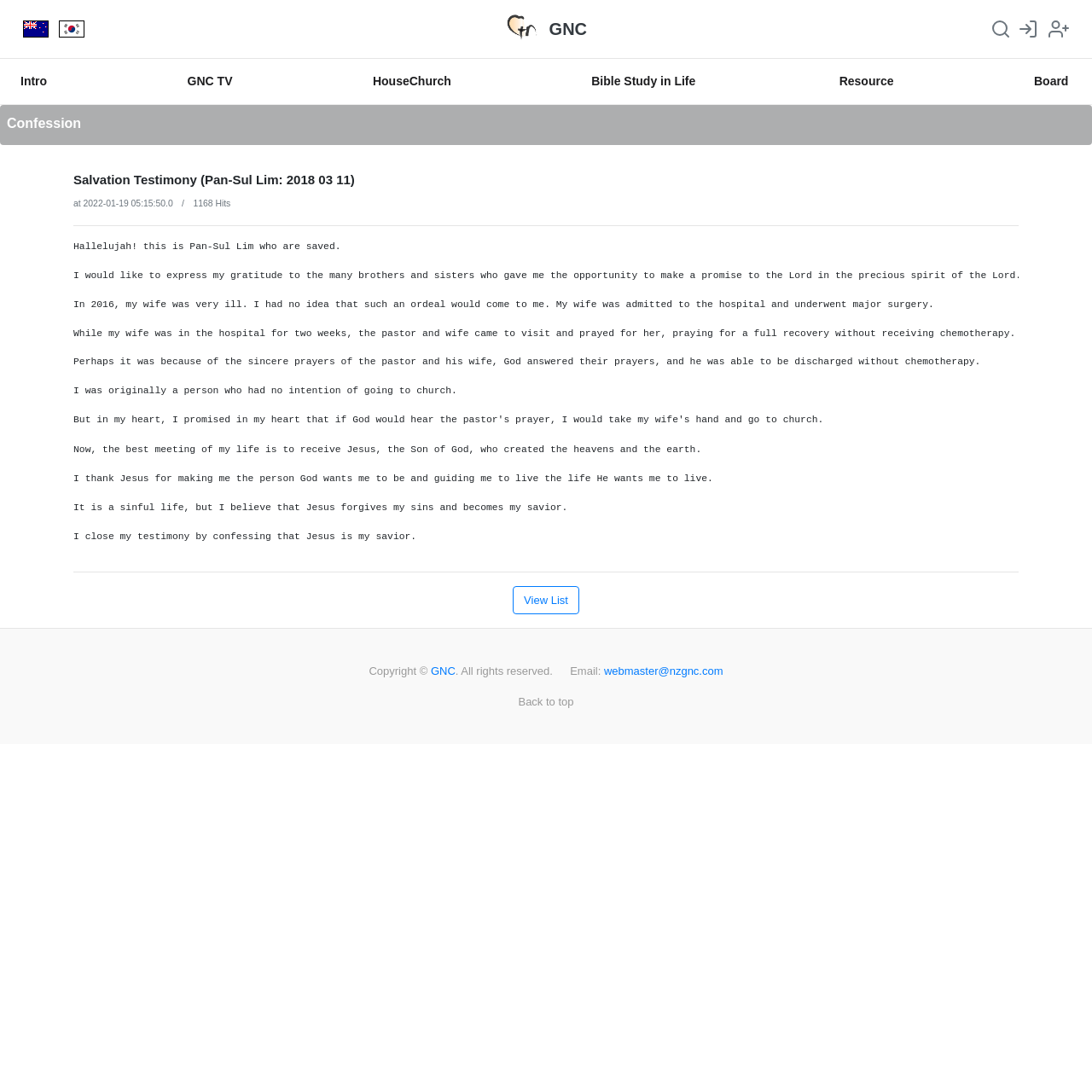Bounding box coordinates should be provided in the format (top-left x, top-left y, bottom-right x, bottom-right y) with all values between 0 and 1. Identify the bounding box for this UI element: Sign up

[0.96, 0.017, 0.979, 0.036]